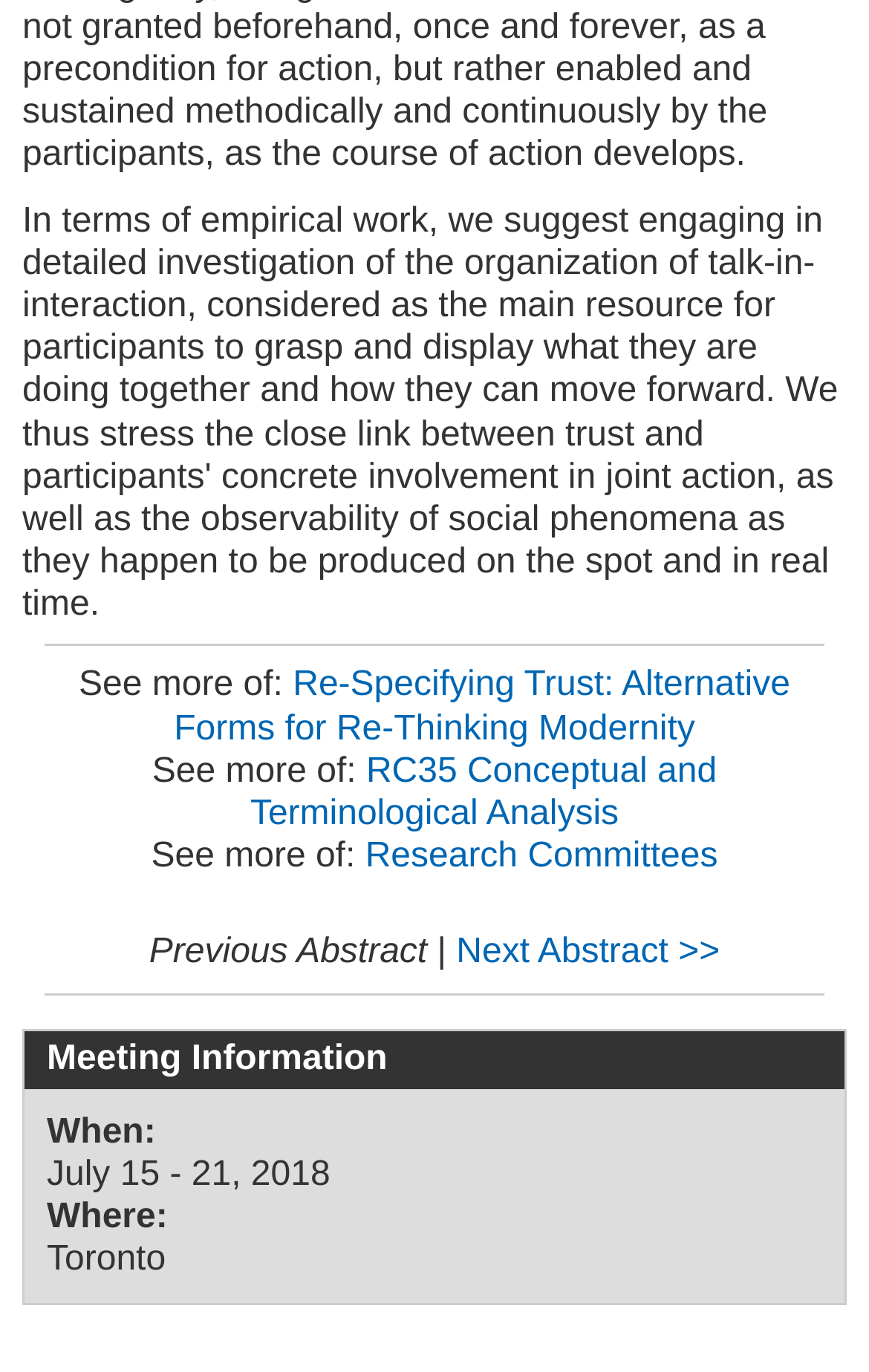Predict the bounding box coordinates of the UI element that matches this description: "Research Committees". The coordinates should be in the format [left, top, right, bottom] with each value between 0 and 1.

[0.42, 0.609, 0.826, 0.637]